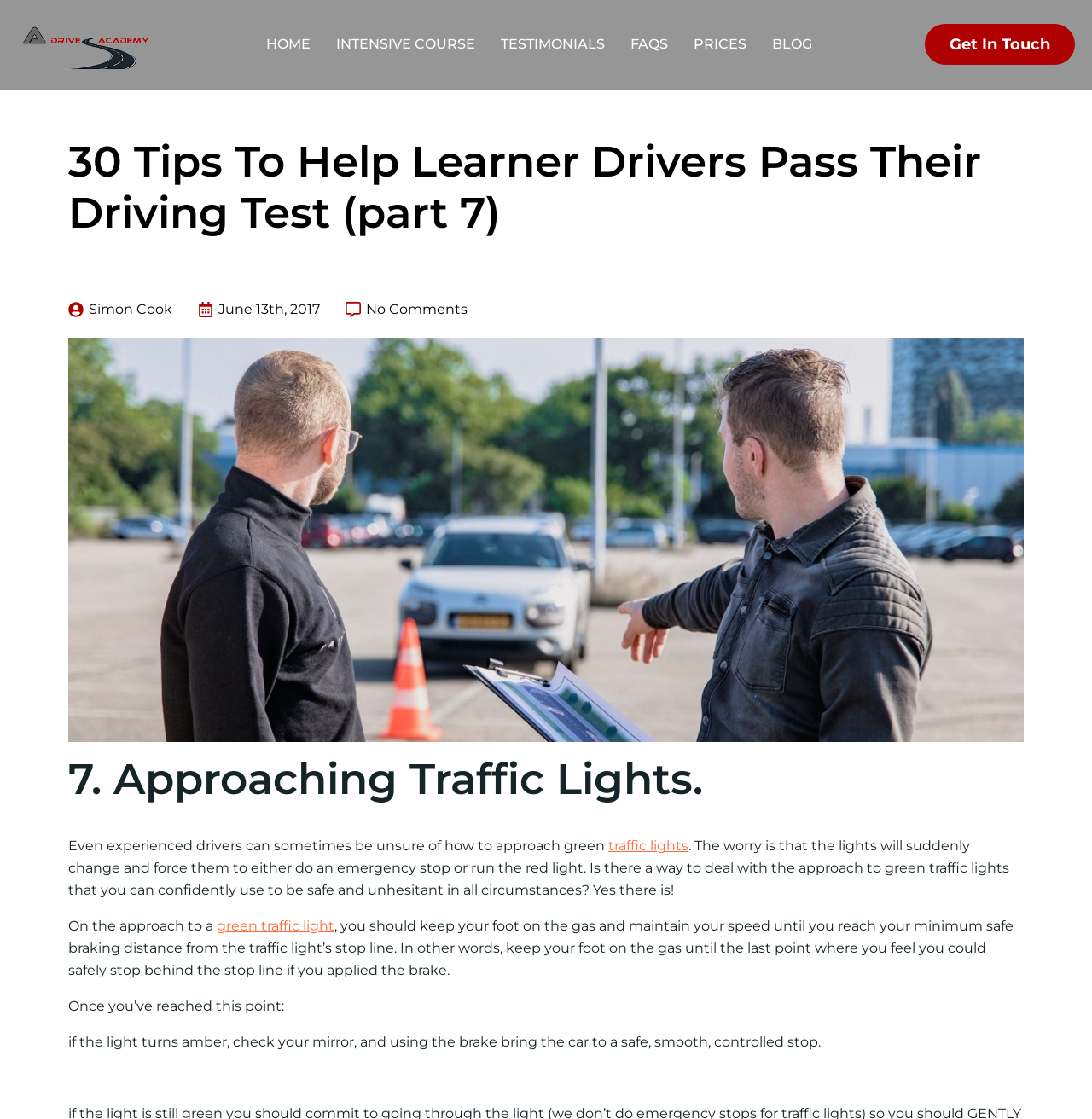Please locate the bounding box coordinates of the element that needs to be clicked to achieve the following instruction: "Click the traffic lights link". The coordinates should be four float numbers between 0 and 1, i.e., [left, top, right, bottom].

[0.557, 0.749, 0.63, 0.763]